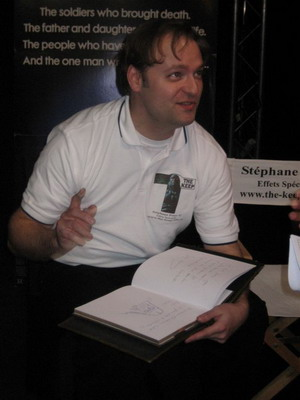Refer to the image and answer the question with as much detail as possible: What is the man doing?

The open book in front of him suggests he may be sharing insights, sketches, or other materials related to *The Keep*, reflecting his commitment to the film’s legacy and ongoing projects.